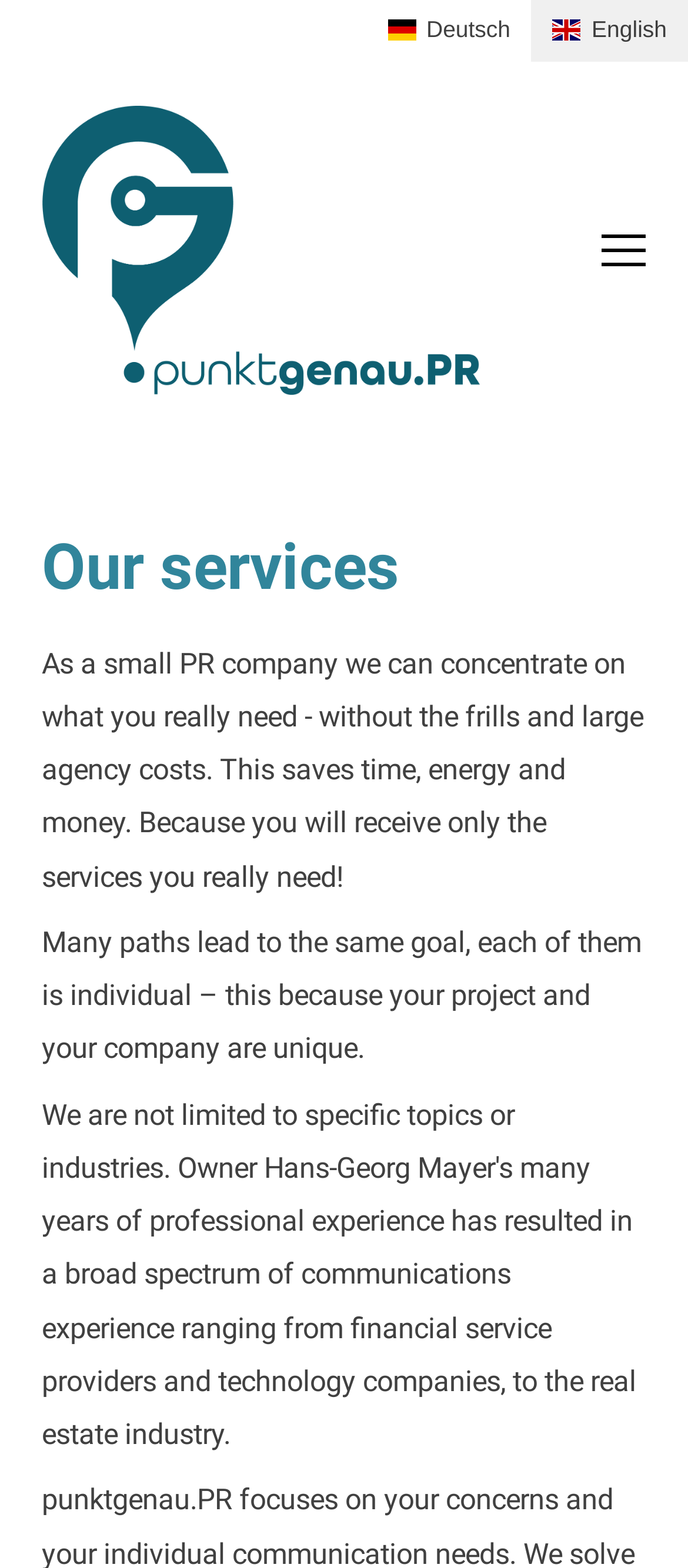What is the company's focus? Look at the image and give a one-word or short phrase answer.

What you really need